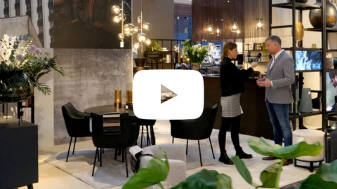What type of chairs surround the dining table?
Use the image to give a comprehensive and detailed response to the question.

According to the caption, the dining table is surrounded by sleek black chairs, which are part of the stylish furniture elements in the contemporary exhibition space.